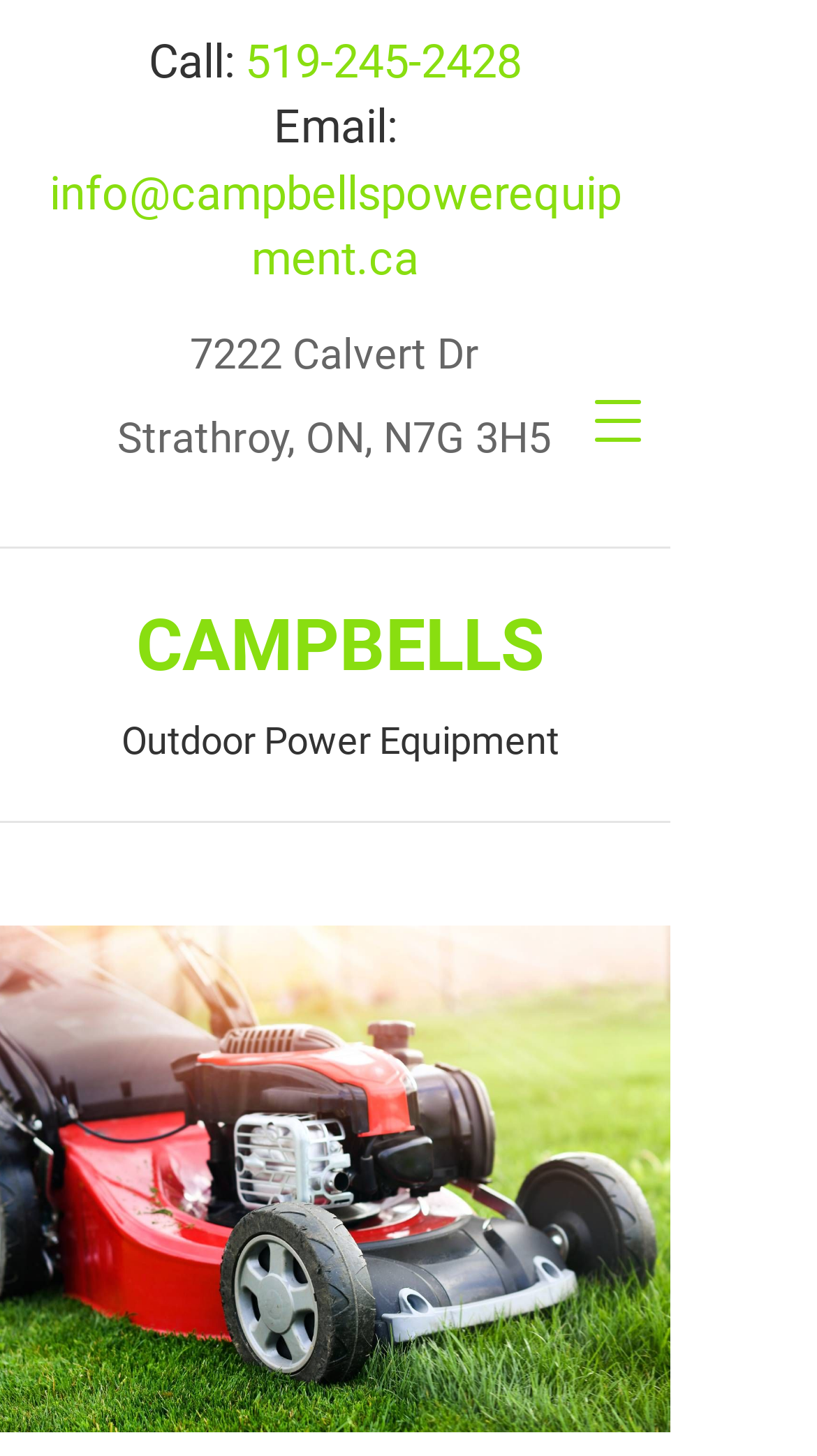What is the address of the shop?
Look at the webpage screenshot and answer the question with a detailed explanation.

I found the address by looking at the middle section of the webpage, where it lists the address '7222 Calvert Dr' followed by the city, province, and postal code 'Strathroy, ON, N7G 3H5'.